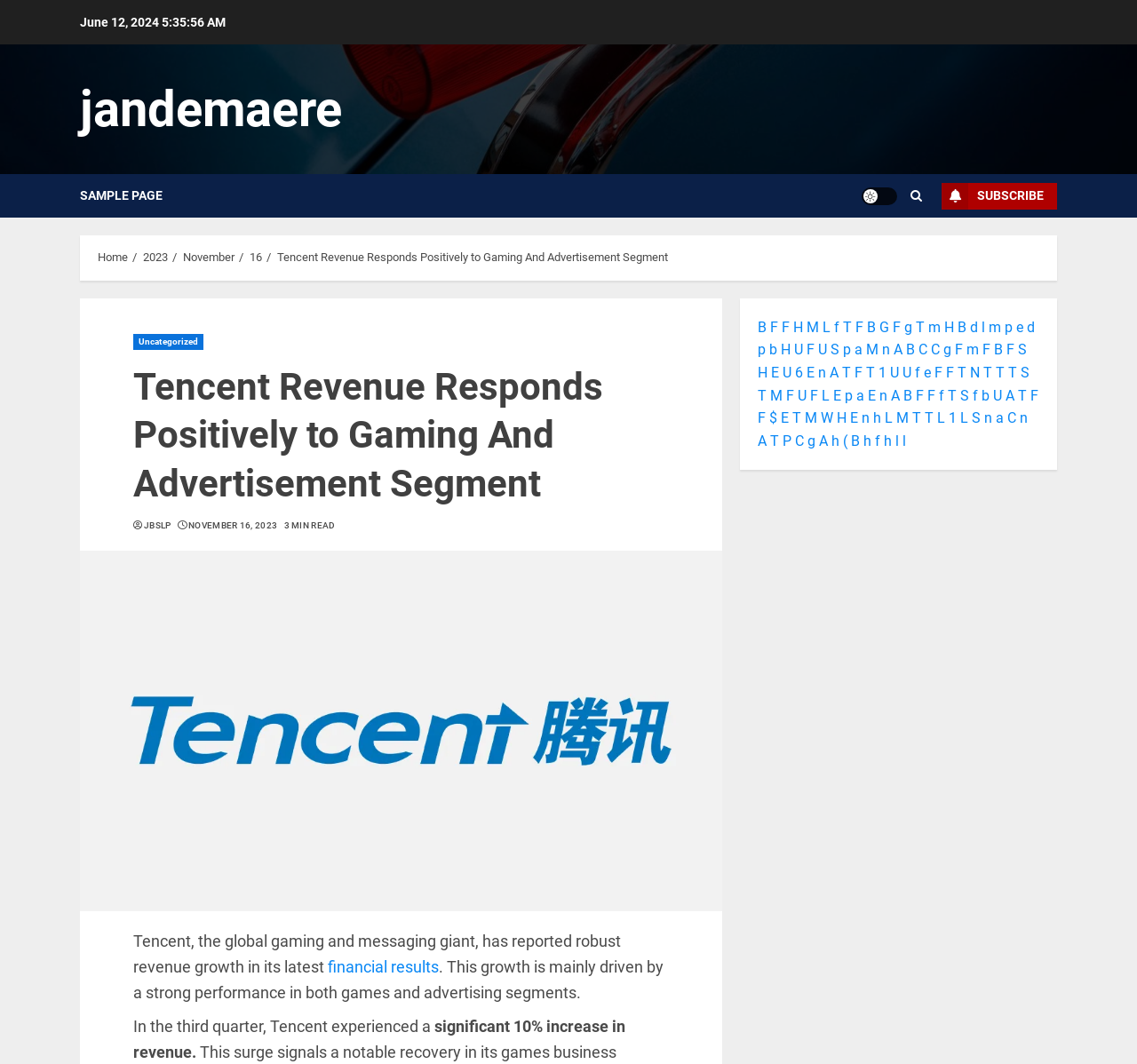Pinpoint the bounding box coordinates of the clickable area necessary to execute the following instruction: "Click on the 'SUBSCRIBE' button". The coordinates should be given as four float numbers between 0 and 1, namely [left, top, right, bottom].

[0.828, 0.172, 0.93, 0.197]